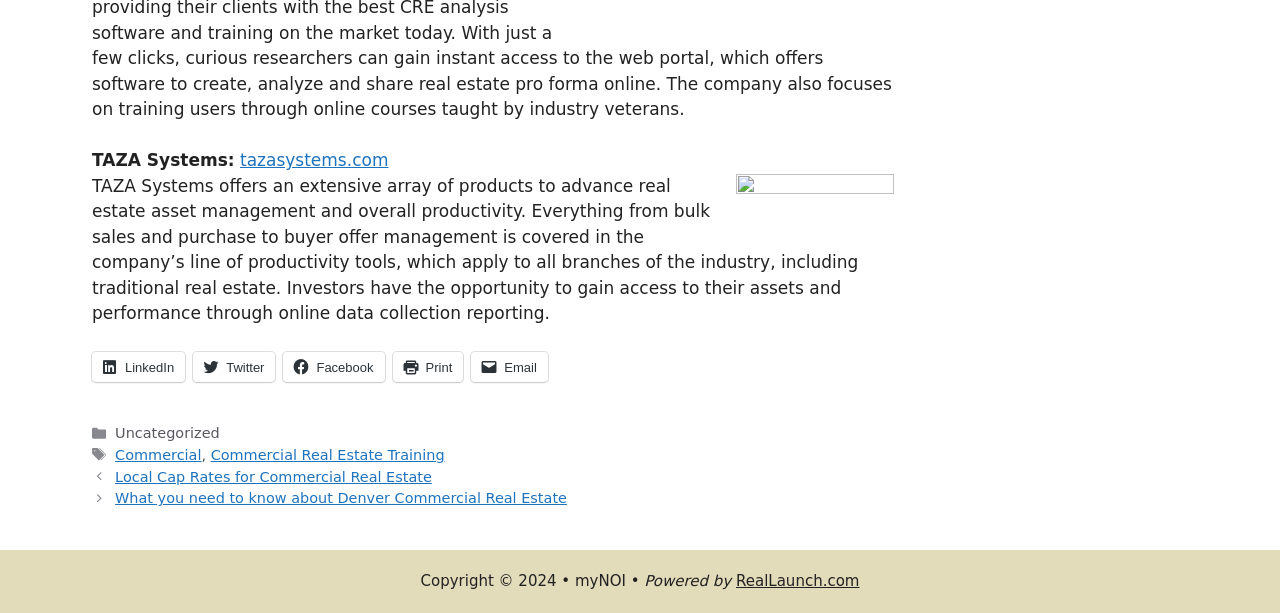Based on the image, give a detailed response to the question: How many posts are listed?

There are two posts listed in the 'Posts' section, which is located in the footer area of the webpage, with titles 'Local Cap Rates for Commercial Real Estate' and 'What you need to know about Denver Commercial Real Estate'.